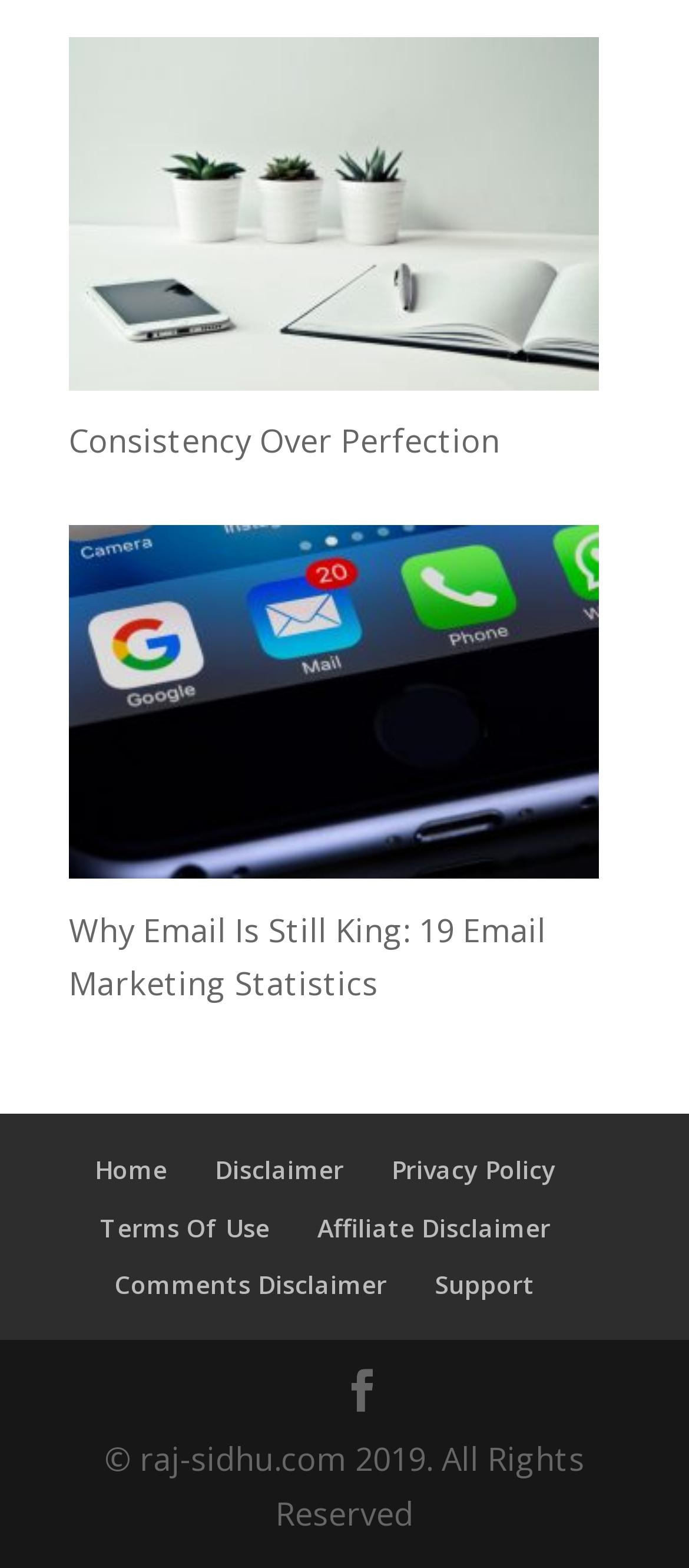Please specify the bounding box coordinates of the area that should be clicked to accomplish the following instruction: "click on Email Marketing Statistics". The coordinates should consist of four float numbers between 0 and 1, i.e., [left, top, right, bottom].

[0.1, 0.579, 0.792, 0.641]